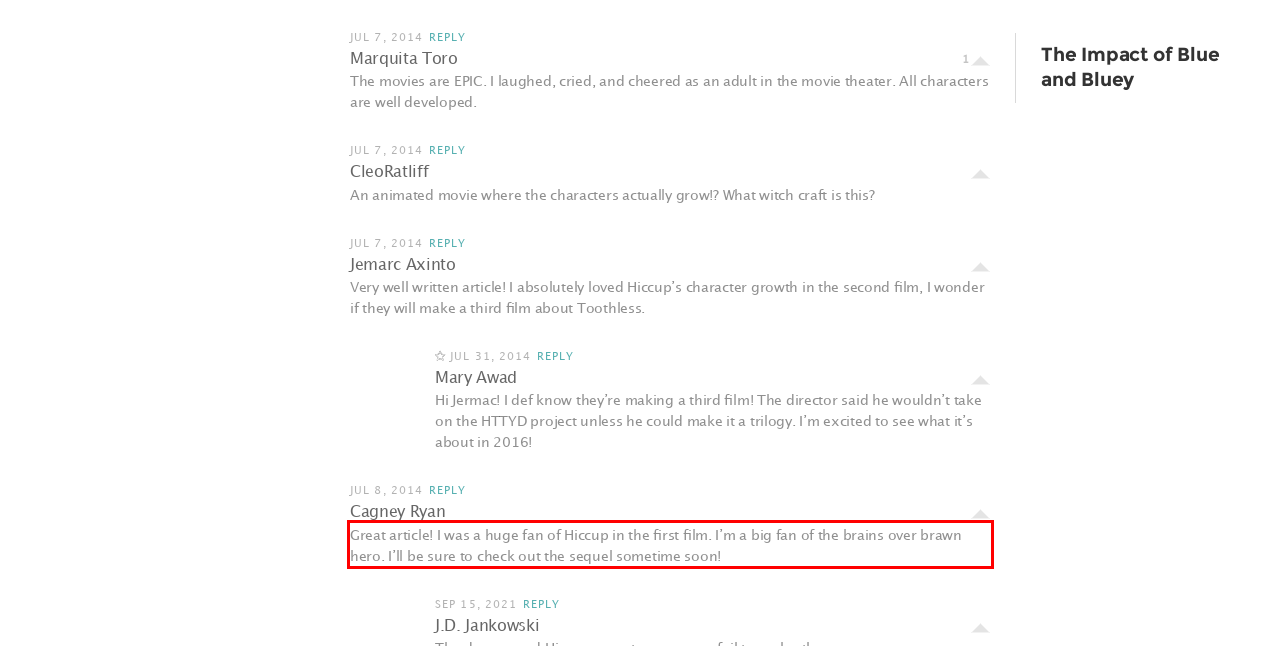Using the provided screenshot, read and generate the text content within the red-bordered area.

Great article! I was a huge fan of Hiccup in the first film. I’m a big fan of the brains over brawn hero. I’ll be sure to check out the sequel sometime soon!